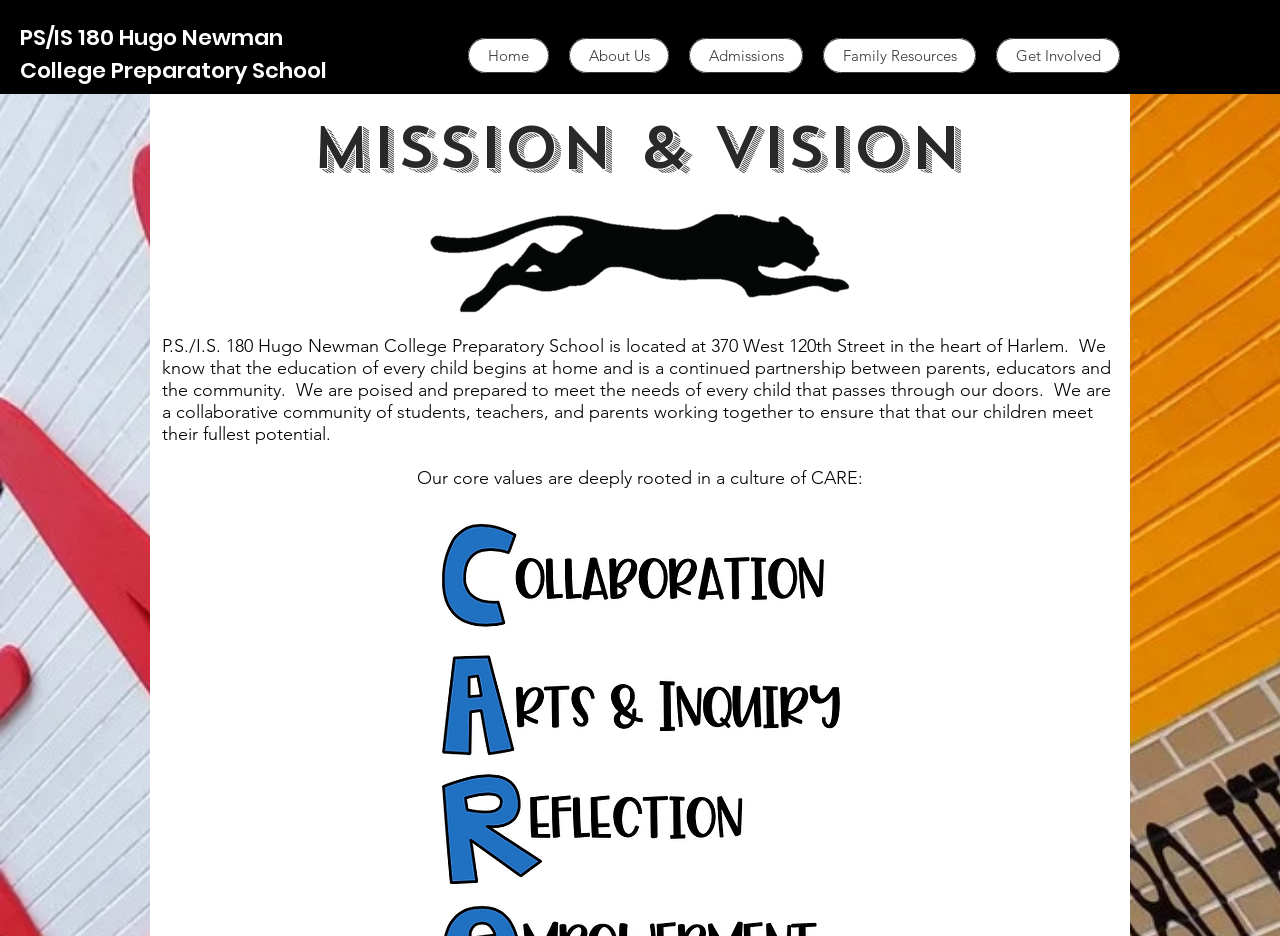Identify the bounding box coordinates for the UI element described as: "About Us". The coordinates should be provided as four floats between 0 and 1: [left, top, right, bottom].

[0.445, 0.041, 0.523, 0.078]